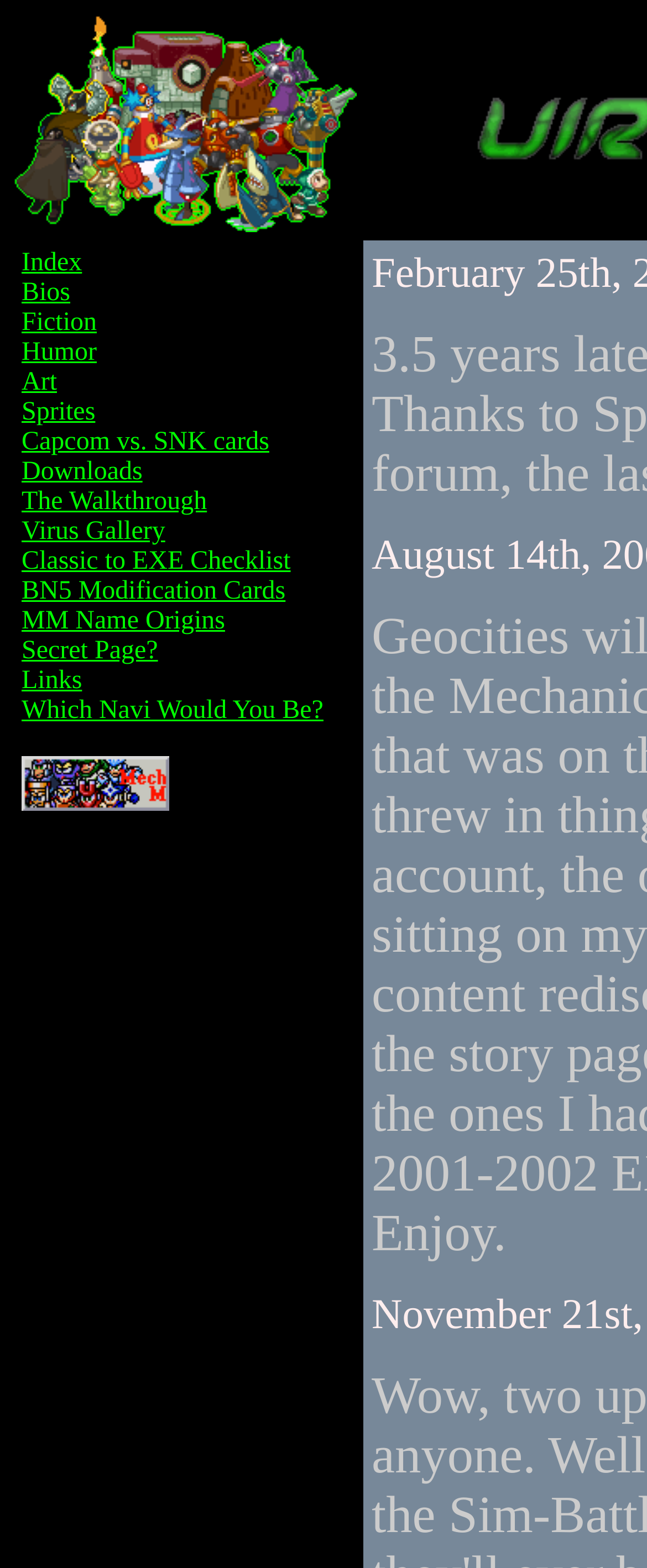Please answer the following question using a single word or phrase: How many links are on the webpage?

19